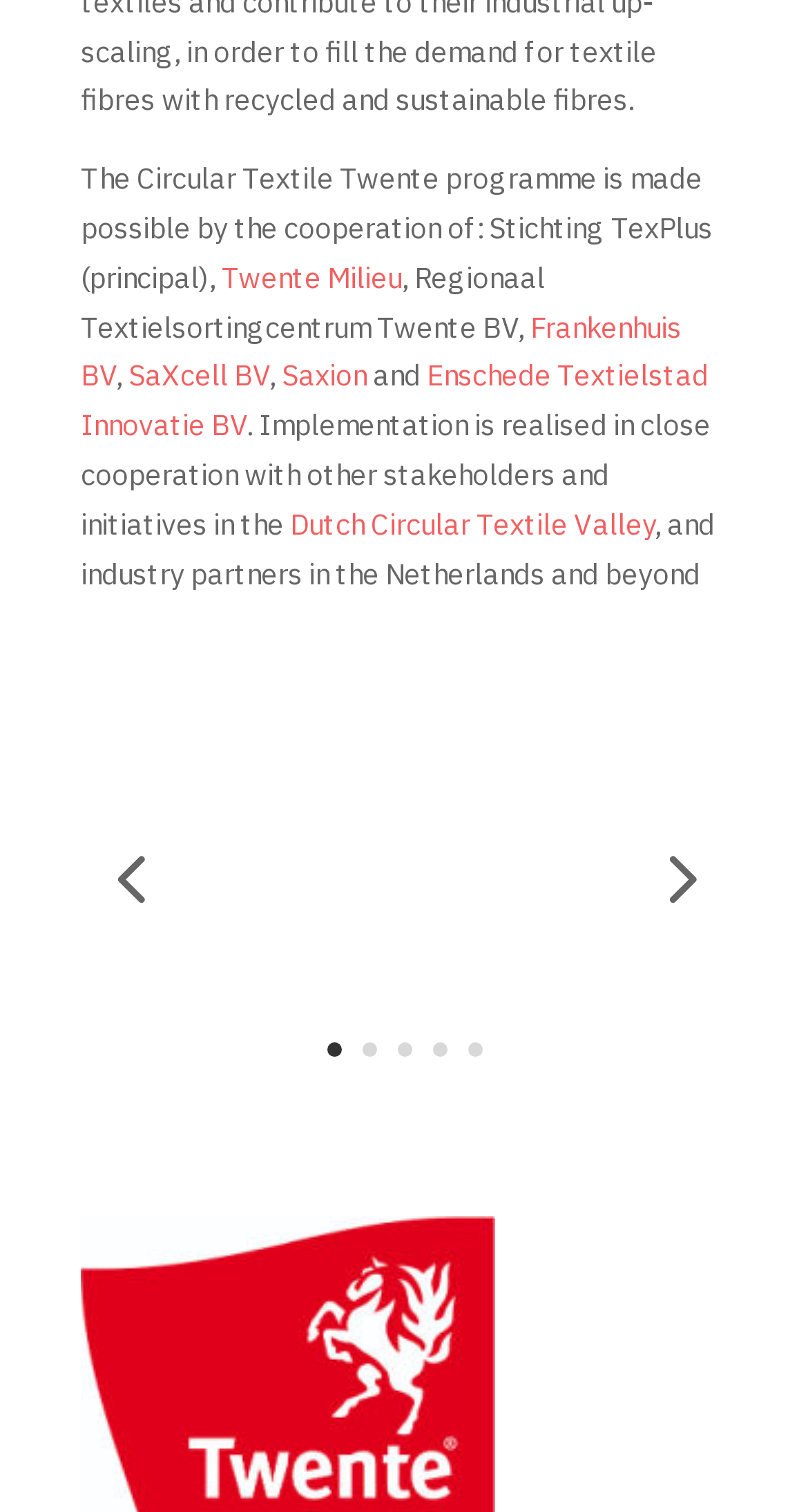What is the last sentence on the webpage?
Please describe in detail the information shown in the image to answer the question.

The last sentence on the webpage is 'and industry partners in the Netherlands and beyond', which is part of the description of the implementation of the Circular Textile Twente programme.